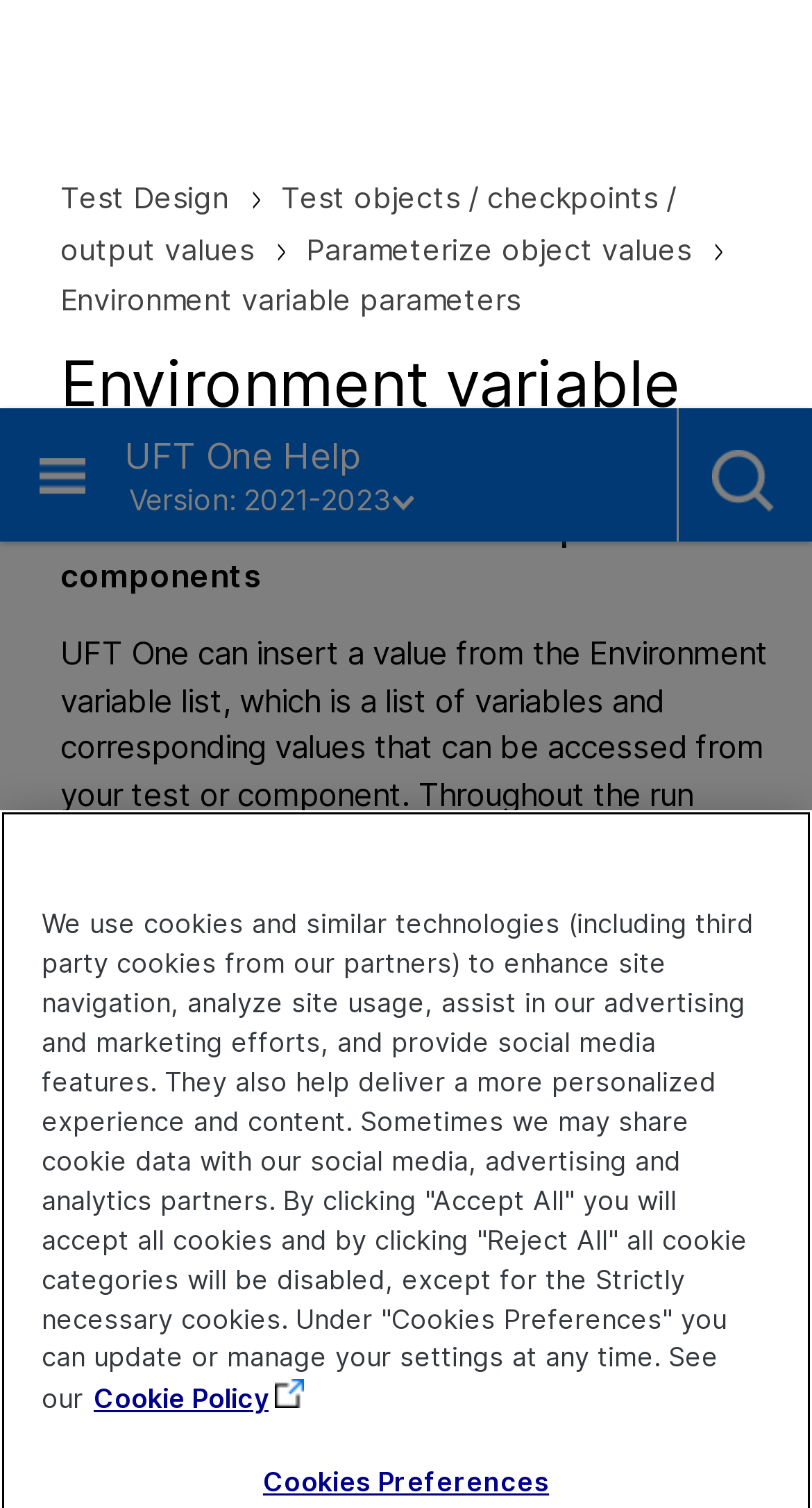What happens when clicking 'Accept All'?
Answer the question with detailed information derived from the image.

When clicking 'Accept All', all cookies will be accepted, as mentioned in the cookie banner section, which also provides options to reject all cookies or manage cookie preferences.